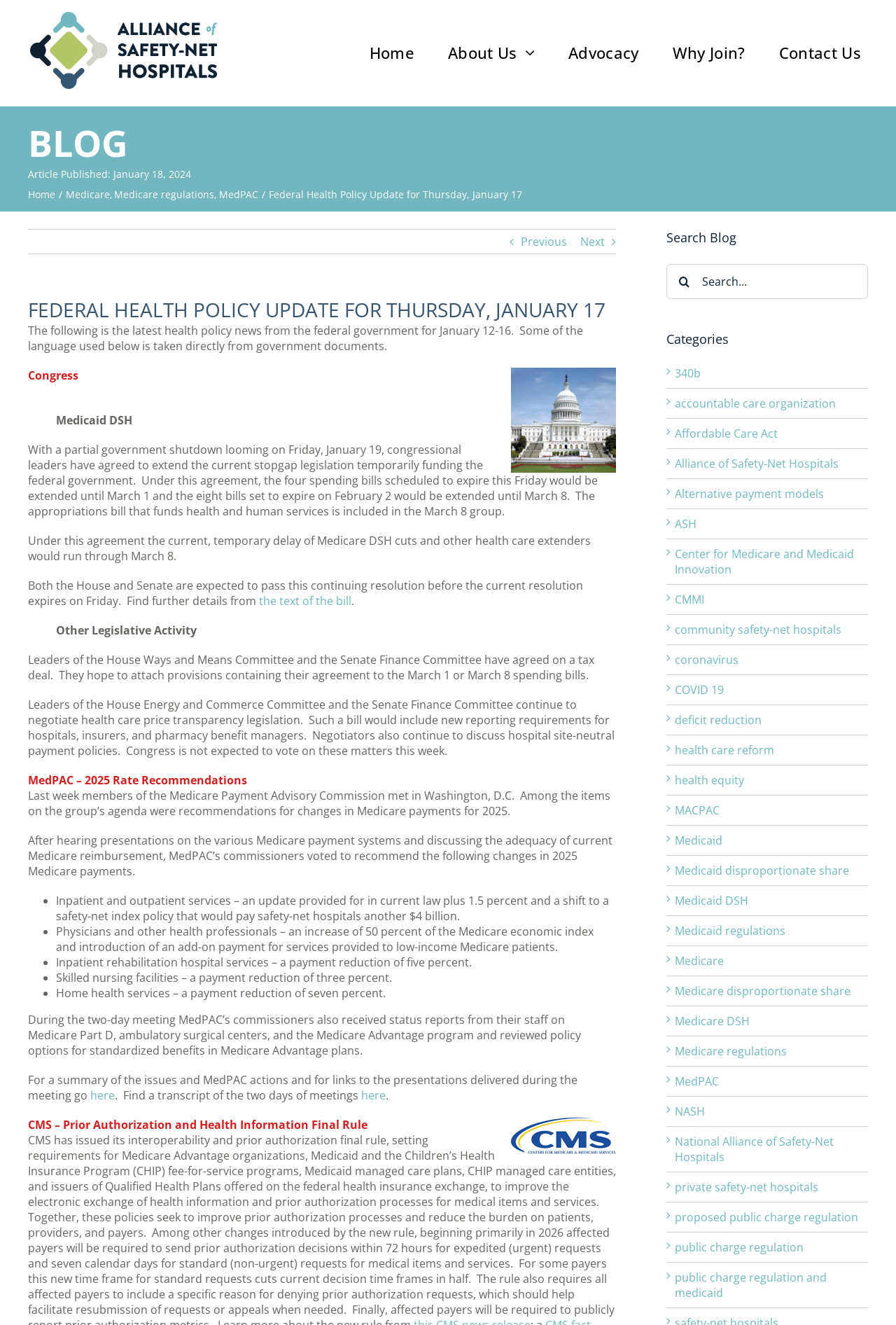Show me the bounding box coordinates of the clickable region to achieve the task as per the instruction: "Click the 'Next' button".

[0.648, 0.174, 0.675, 0.192]